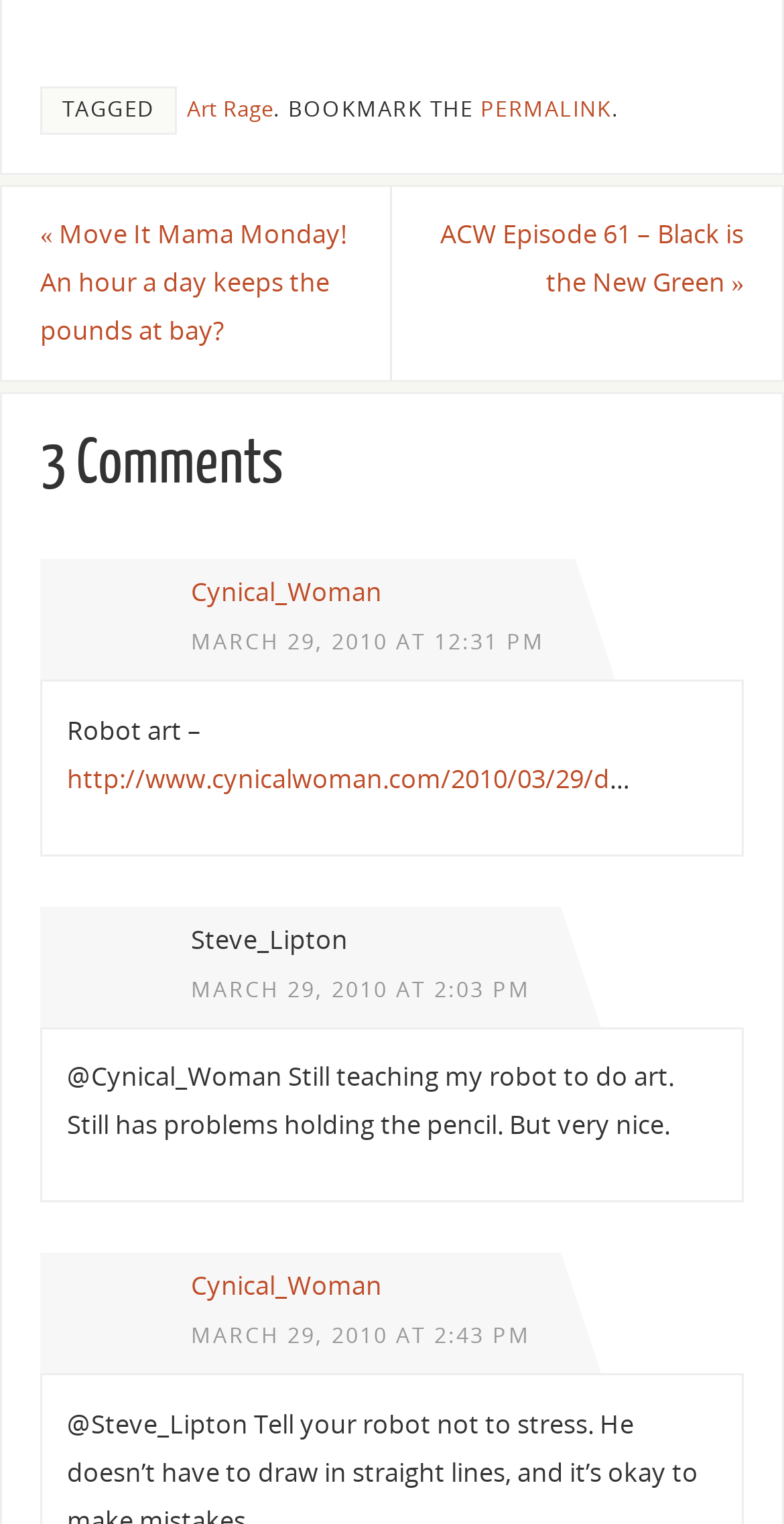Provide a one-word or short-phrase response to the question:
How many comments are there?

3